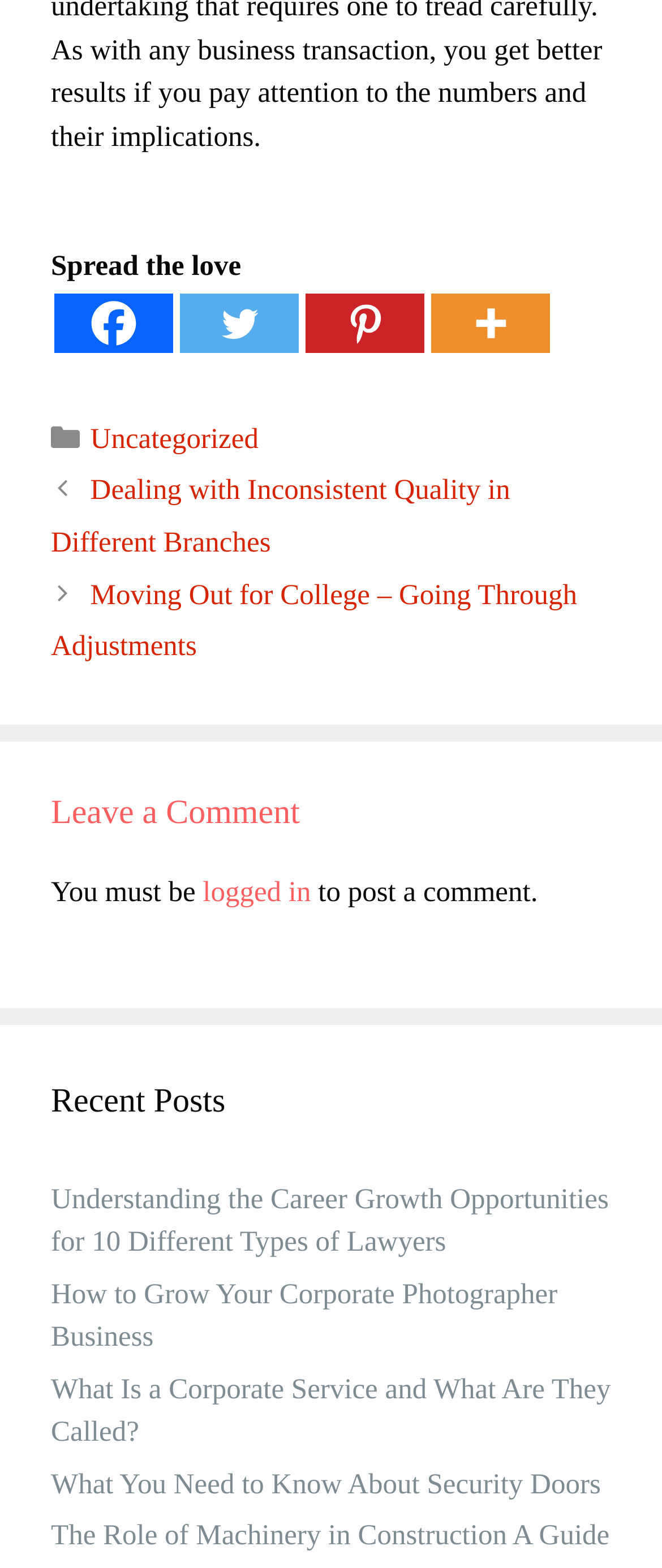Could you indicate the bounding box coordinates of the region to click in order to complete this instruction: "Read about Understanding the Career Growth Opportunities for 10 Different Types of Lawyers".

[0.077, 0.754, 0.919, 0.802]